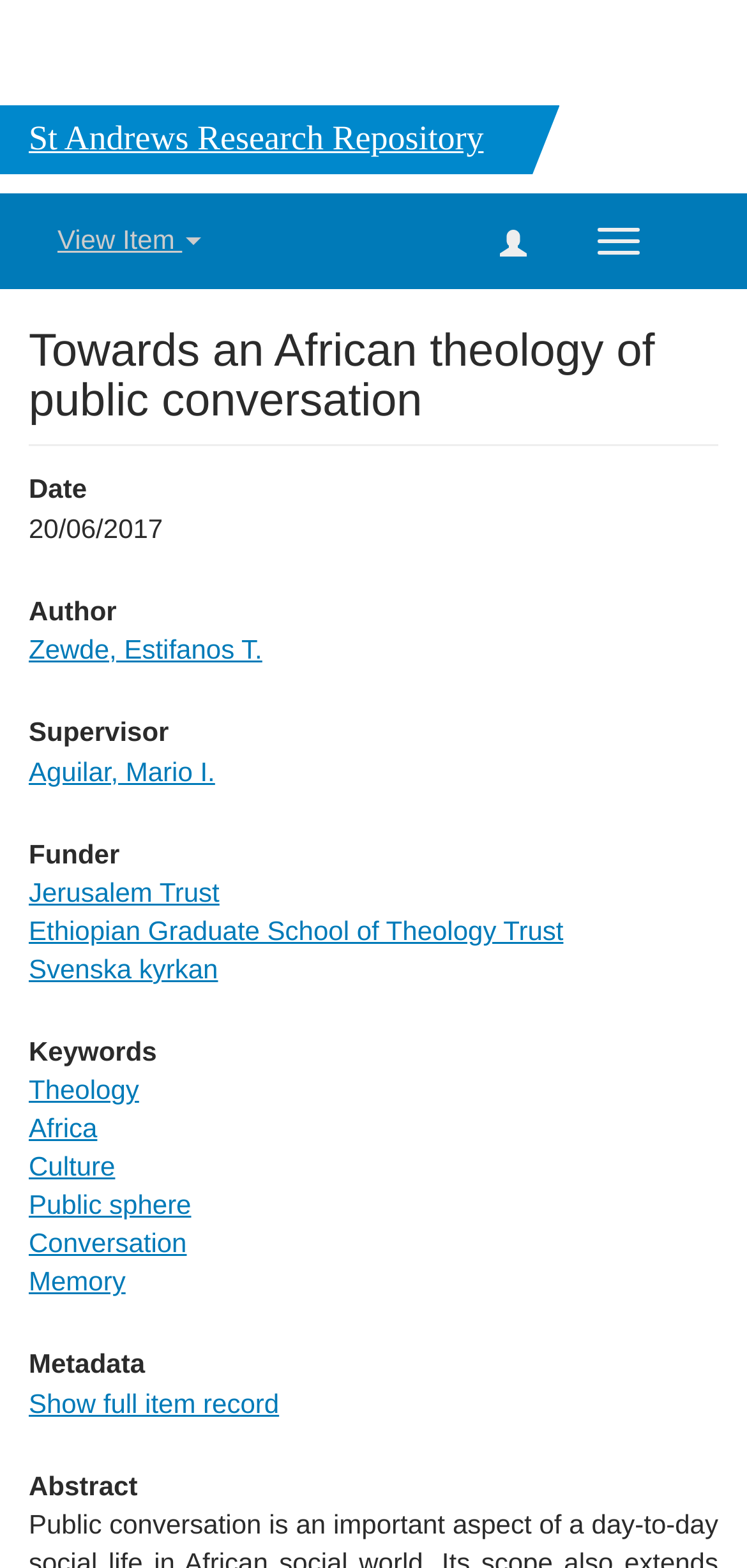Find the bounding box coordinates for the area that must be clicked to perform this action: "View Item".

[0.077, 0.142, 0.27, 0.162]